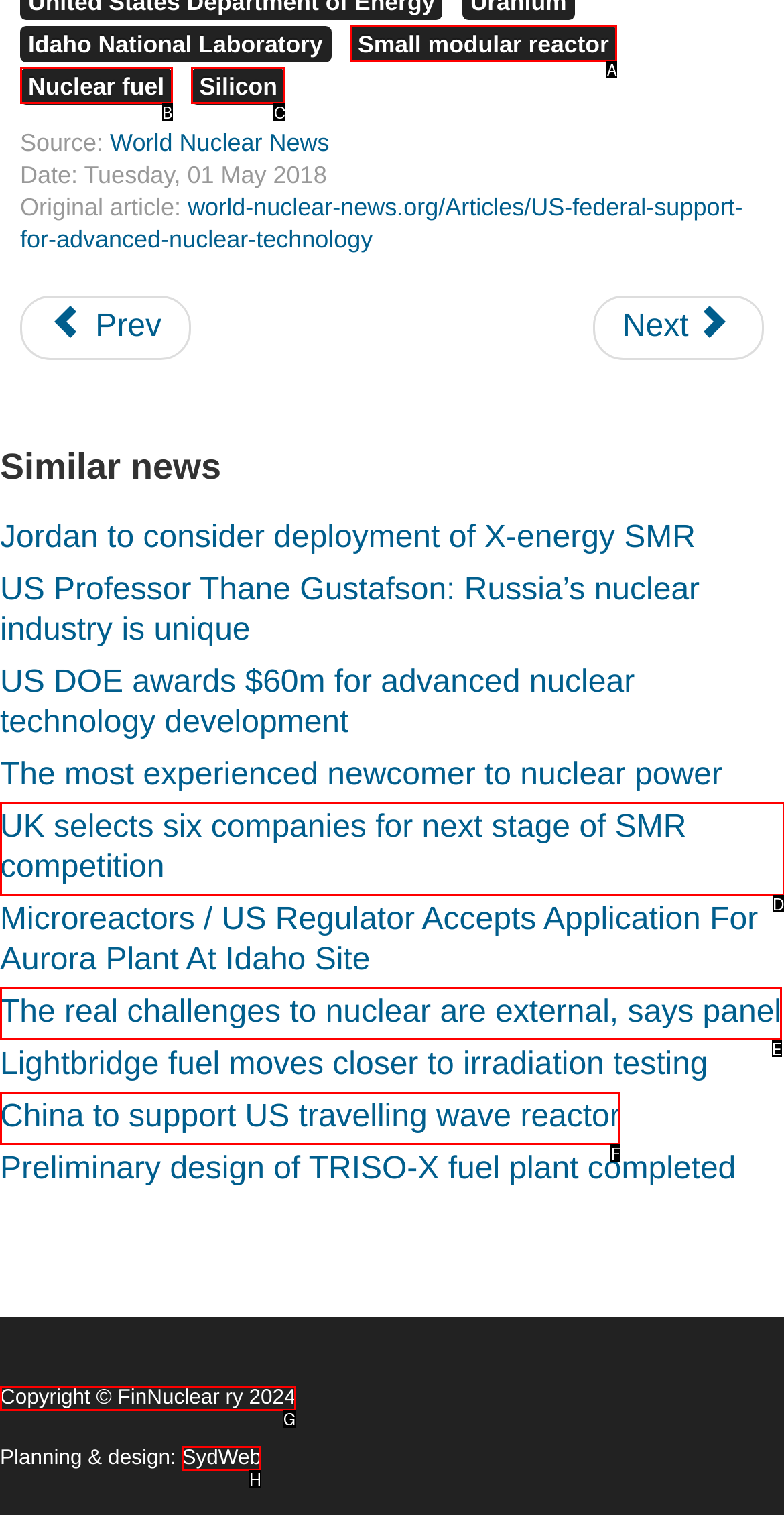Tell me which UI element to click to fulfill the given task: Check the copyright information. Respond with the letter of the correct option directly.

G